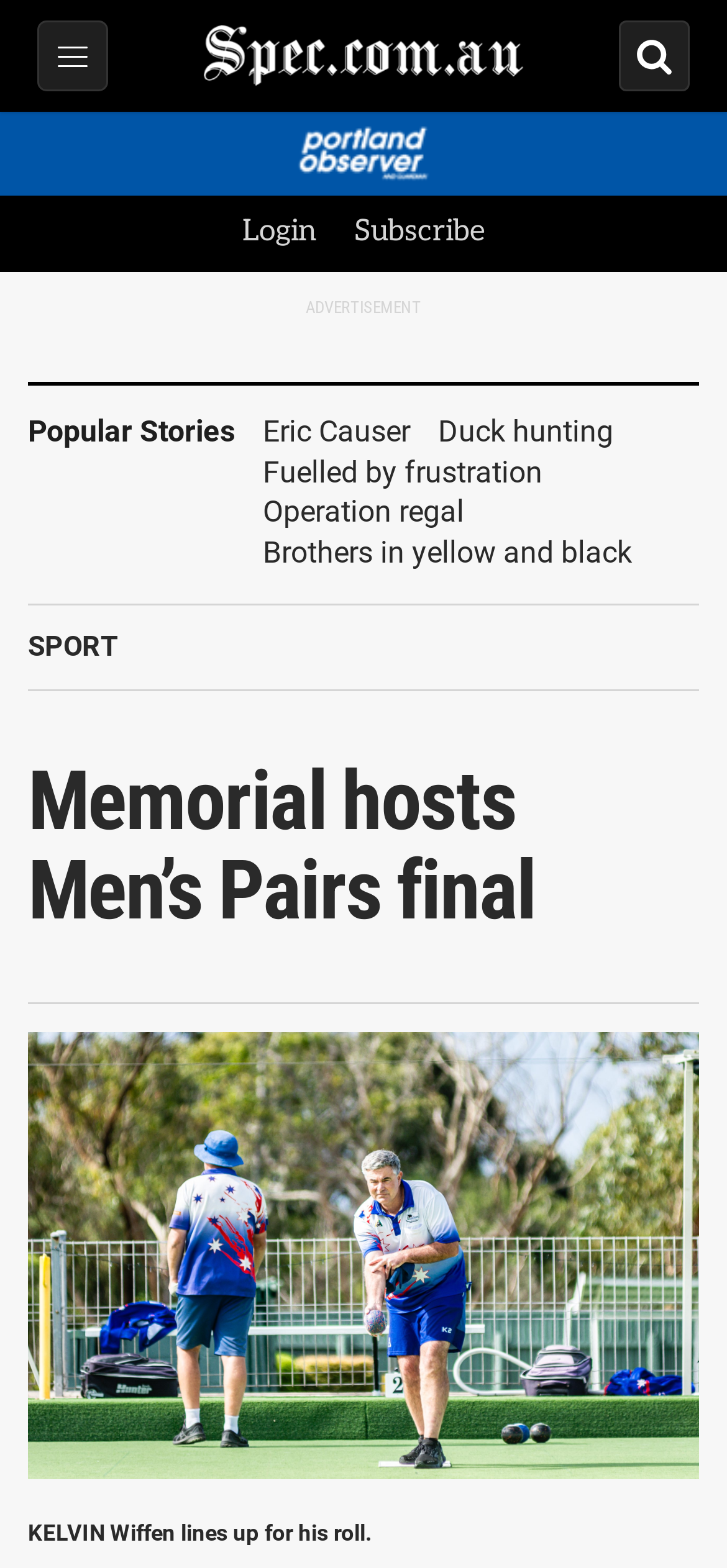Describe all the key features of the webpage in detail.

The webpage appears to be a news article page from a local newspaper. At the top left, there is a menu icon represented by an SVG element. Next to it, there is a link to the "Front Page" with an accompanying image. On the top right, there is a search icon, also represented by an SVG element.

Below the top navigation, there are three links: "Login", "Subscribe", and an empty link. Following these links, there is a heading that reads "ADVERTISEMENT" spanning across the page.

The main content of the page is divided into two sections. On the left, there is a list of popular stories with links to articles, including "Eric Causer", "Duck hunting", "Fuelled by frustration", "Operation regal", and "Brothers in yellow and black". Above this list, there is a heading that reads "Popular Stories".

On the right, there is a main article with a heading that reads "Memorial hosts Men’s Pairs final". The article appears to be about a bowling tournament, with a photo of a player, Kelvin Wiffen, lining up for his roll. The photo takes up most of the right side of the page. At the bottom of the page, there is a link to read more about the article.

There are a total of 5 links to news articles, 3 links to login, subscribe, and an empty link, and 2 headings on the page. The layout is organized, with clear sections for navigation, popular stories, and the main article.